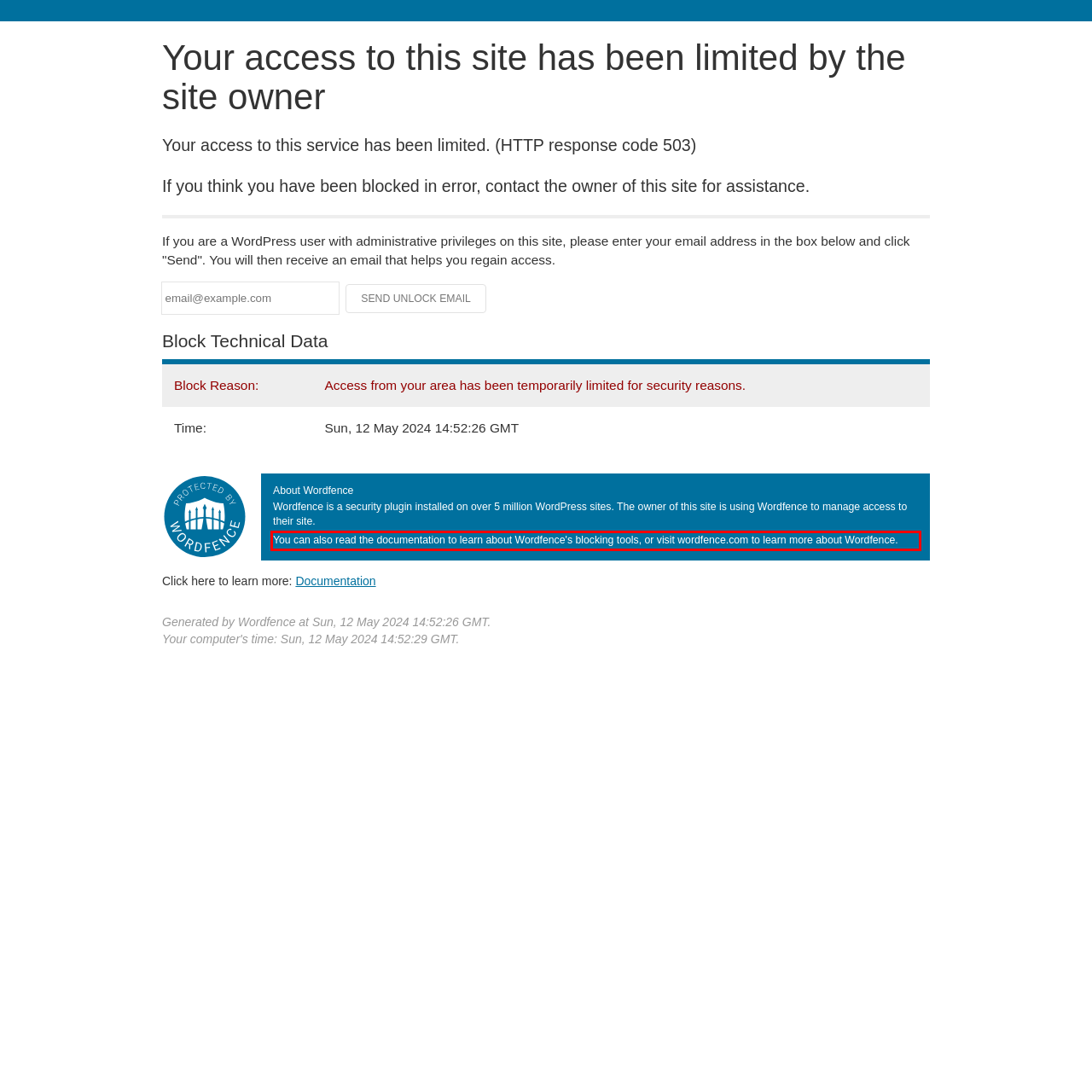By examining the provided screenshot of a webpage, recognize the text within the red bounding box and generate its text content.

You can also read the documentation to learn about Wordfence's blocking tools, or visit wordfence.com to learn more about Wordfence.